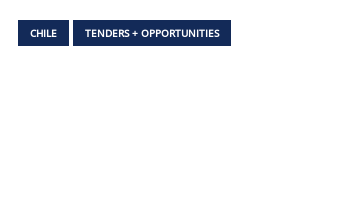What is the purpose of the 'CHILE' button?
Give a single word or phrase answer based on the content of the image.

access to Chilean legal practices